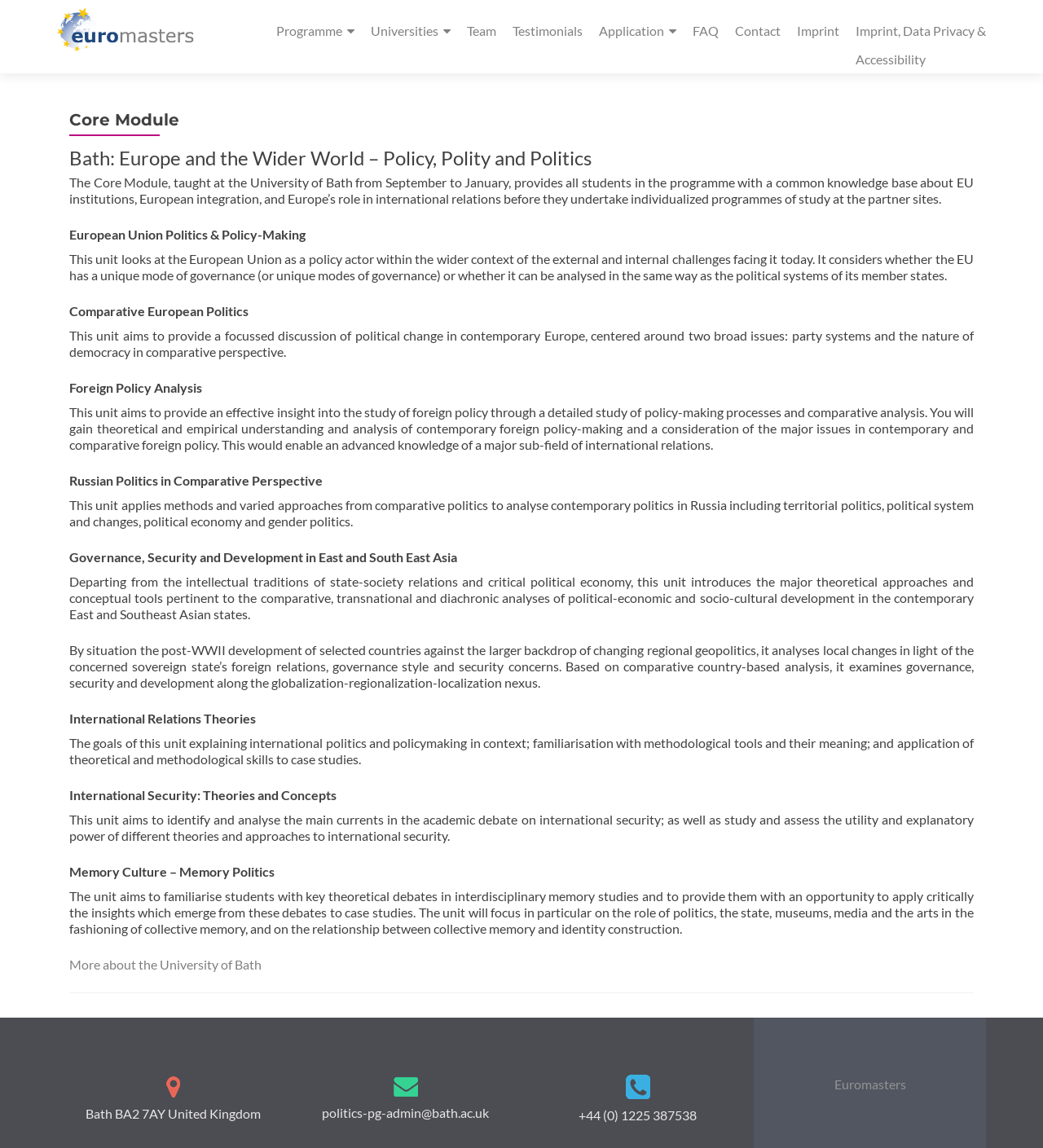How many links are there in the primary menu?
Provide a detailed answer to the question, using the image to inform your response.

The primary menu is located at the top of the webpage, and it contains 9 links: 'Programme', 'Universities', 'Team', 'Testimonials', 'Application', 'FAQ', 'Contact', 'Imprint', and 'Imprint, Data Privacy & Accessibility'.